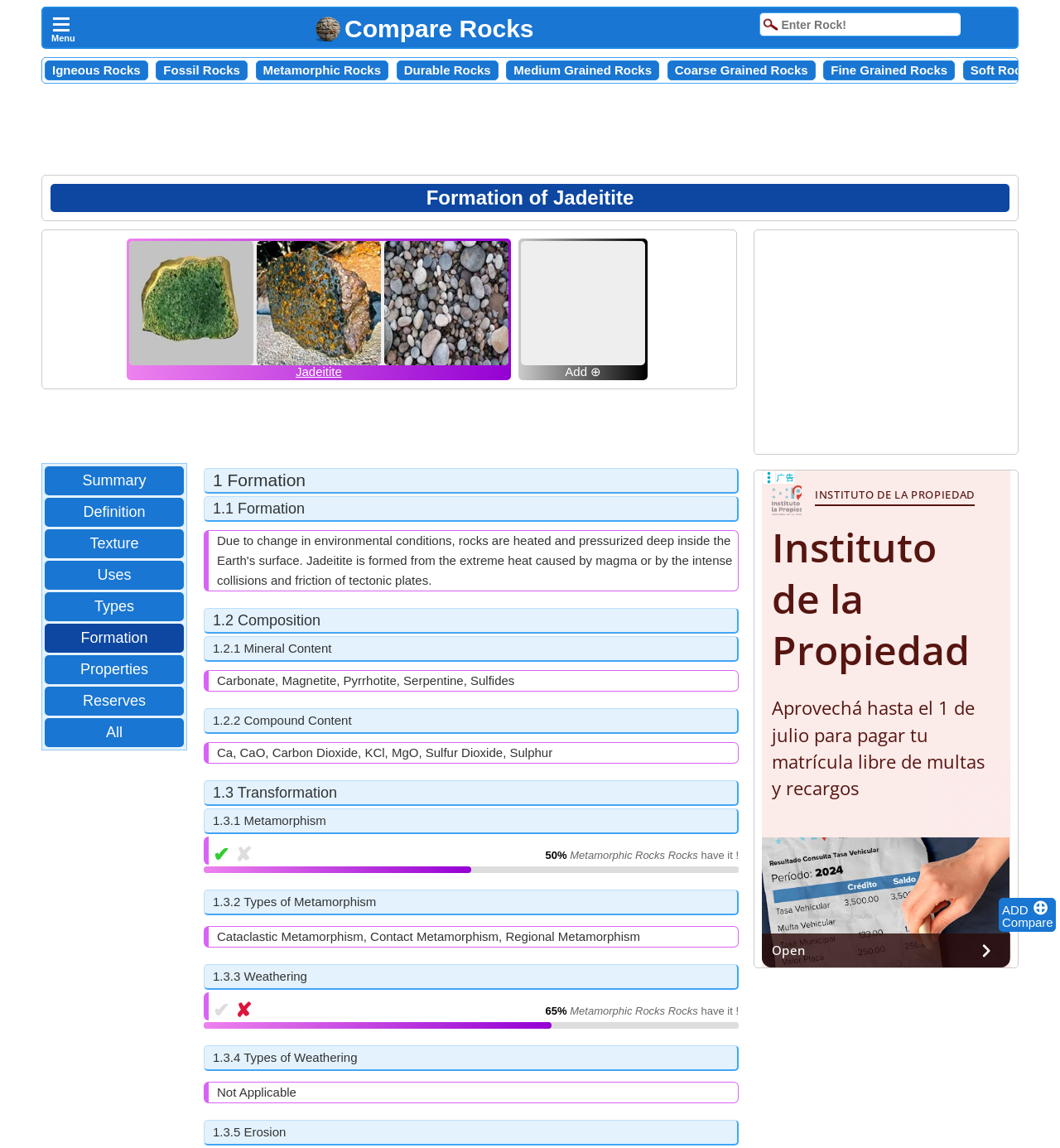Please determine the bounding box coordinates for the element with the description: "aria-label="Advertisement" name="aswift_3" title="Advertisement"".

[0.719, 0.41, 0.953, 0.843]